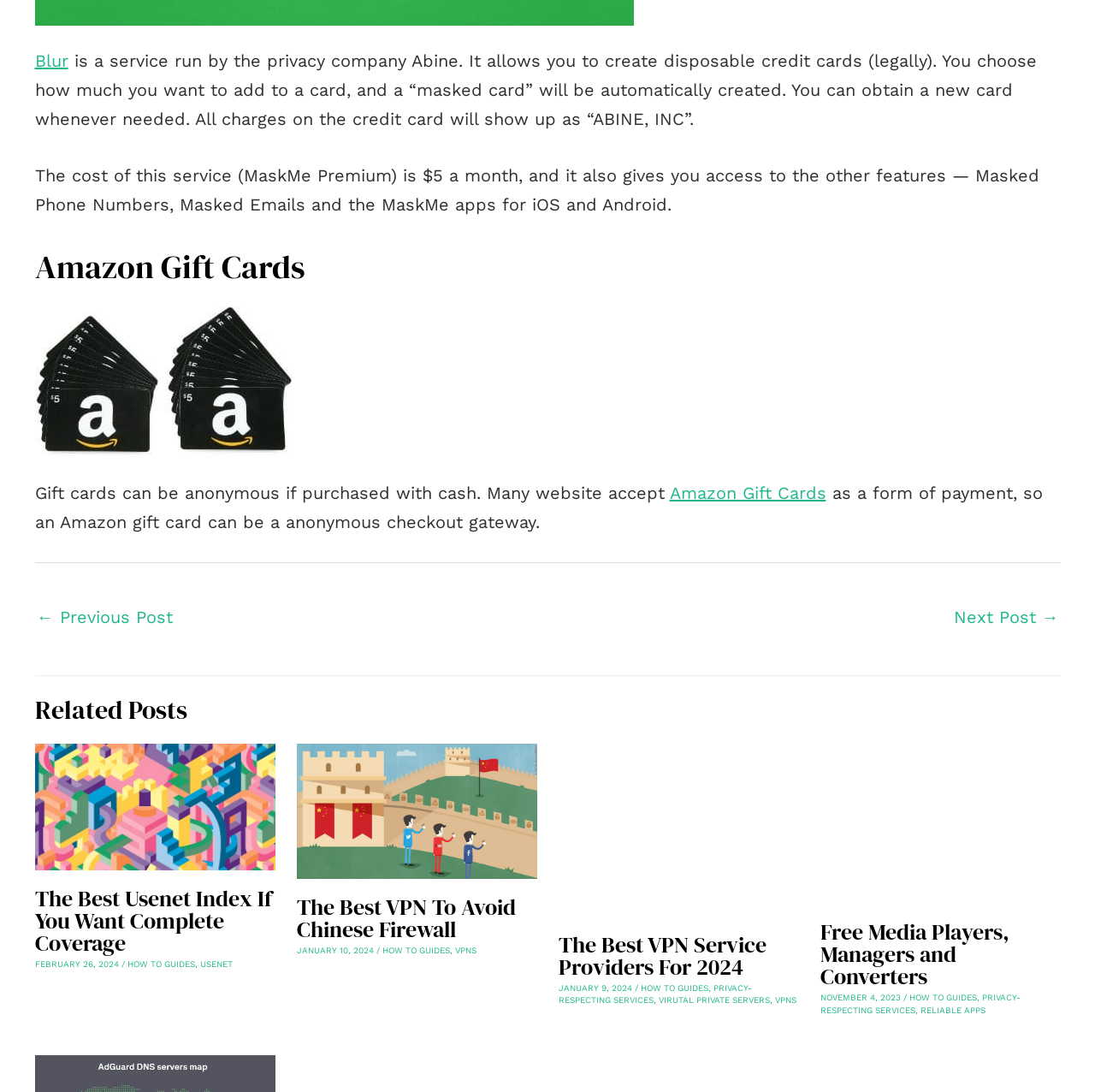What is the name of the VPN provider mentioned?
Please answer the question with a detailed and comprehensive explanation.

I found the answer by looking at the text content of the webpage, specifically the sentence 'Some people have been having problems using Vanilla Visa with Private Internet Access' which mentions the VPN provider.